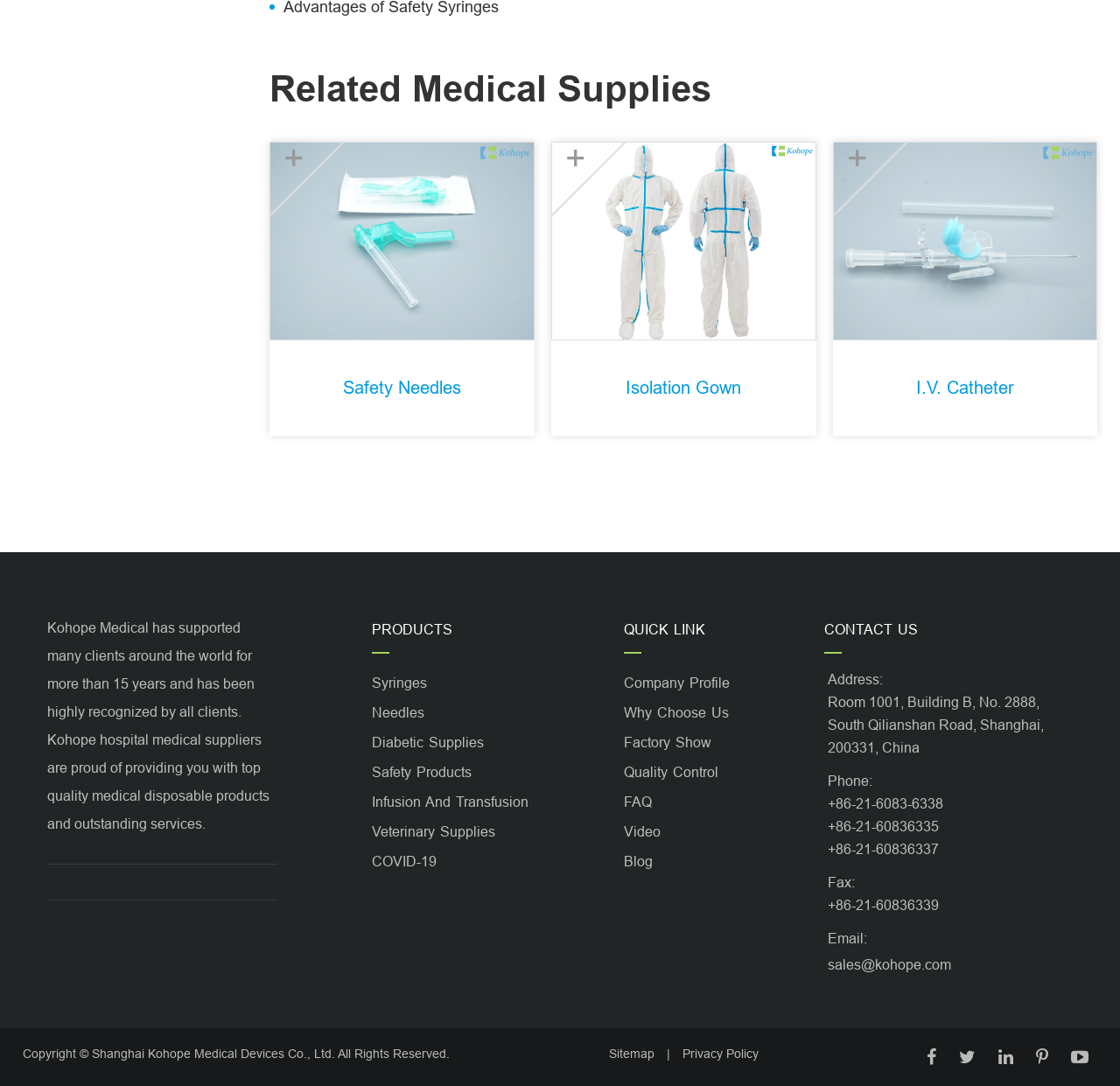Reply to the question below using a single word or brief phrase:
What is the company name of the medical device supplier?

Shanghai Kohope Medical Devices Co., Ltd.